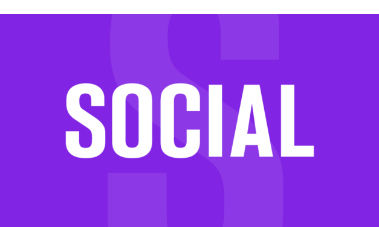What color is the background of the image?
From the image, respond with a single word or phrase.

purple